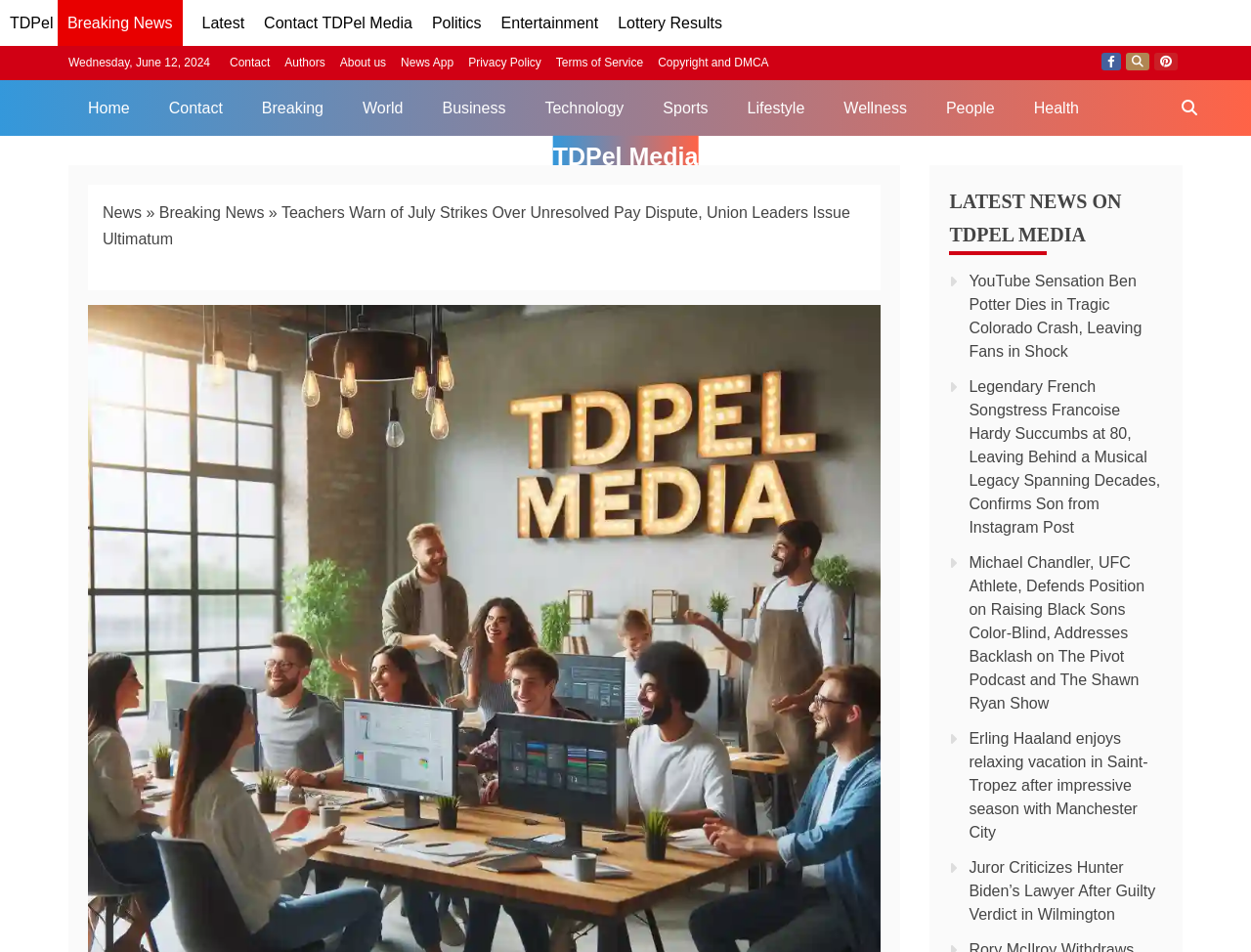Identify the bounding box coordinates for the UI element described as follows: "Copyright and DMCA". Ensure the coordinates are four float numbers between 0 and 1, formatted as [left, top, right, bottom].

[0.526, 0.059, 0.615, 0.073]